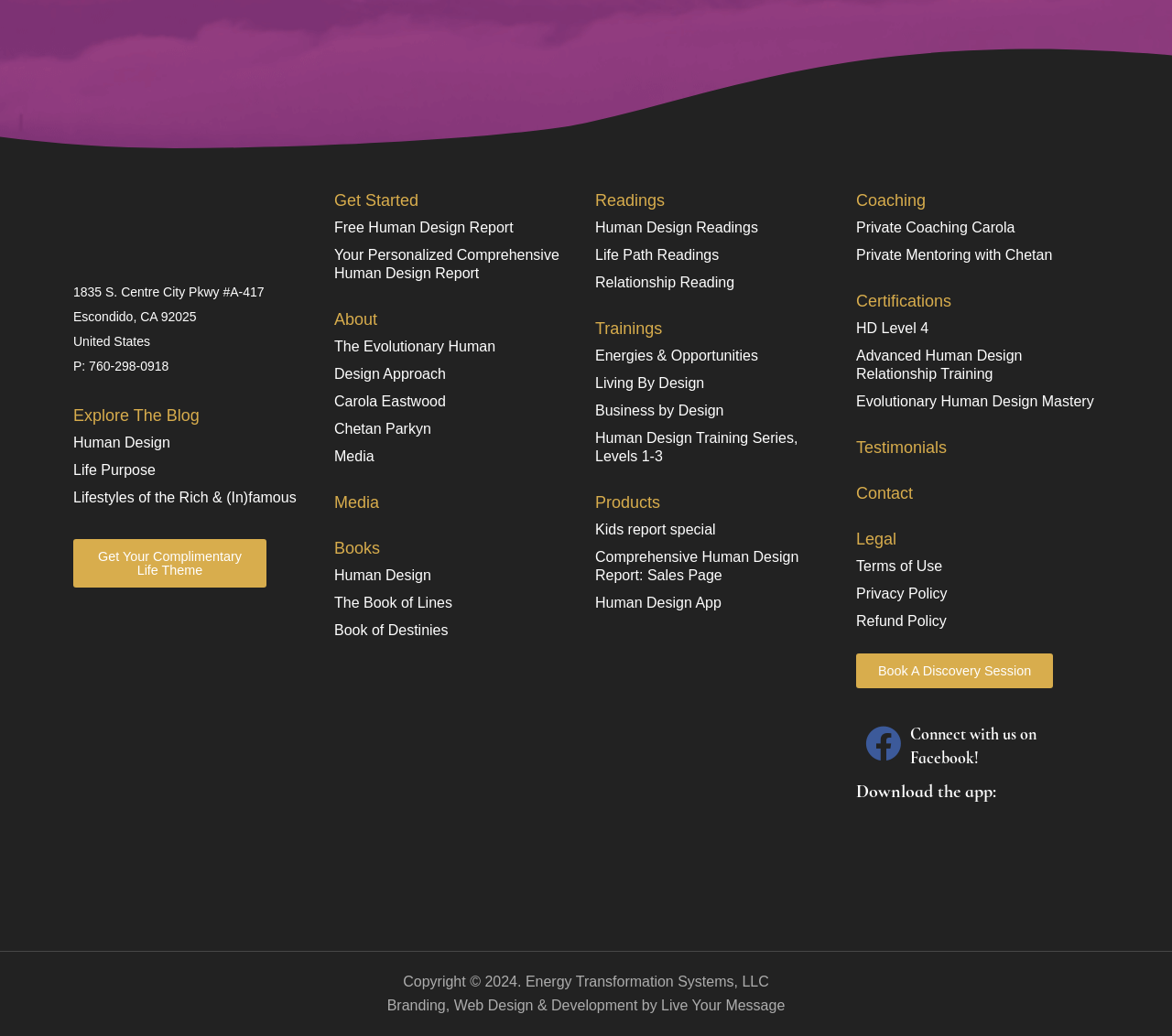Determine the bounding box coordinates of the region that needs to be clicked to achieve the task: "Explore The Blog".

[0.062, 0.387, 0.27, 0.414]